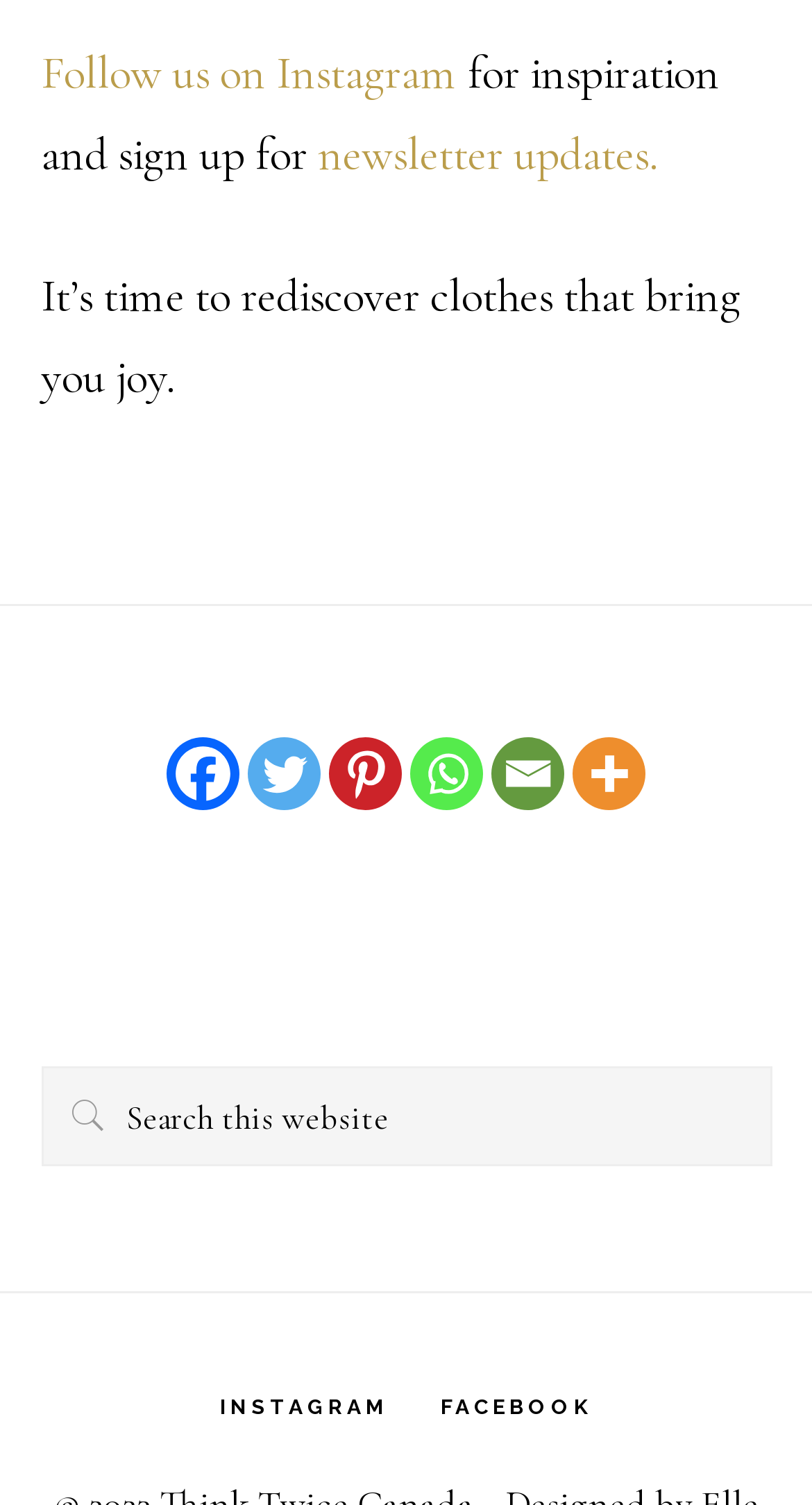Locate the bounding box of the UI element described by: "aria-label="Twitter" title="Twitter"" in the given webpage screenshot.

[0.305, 0.49, 0.395, 0.538]